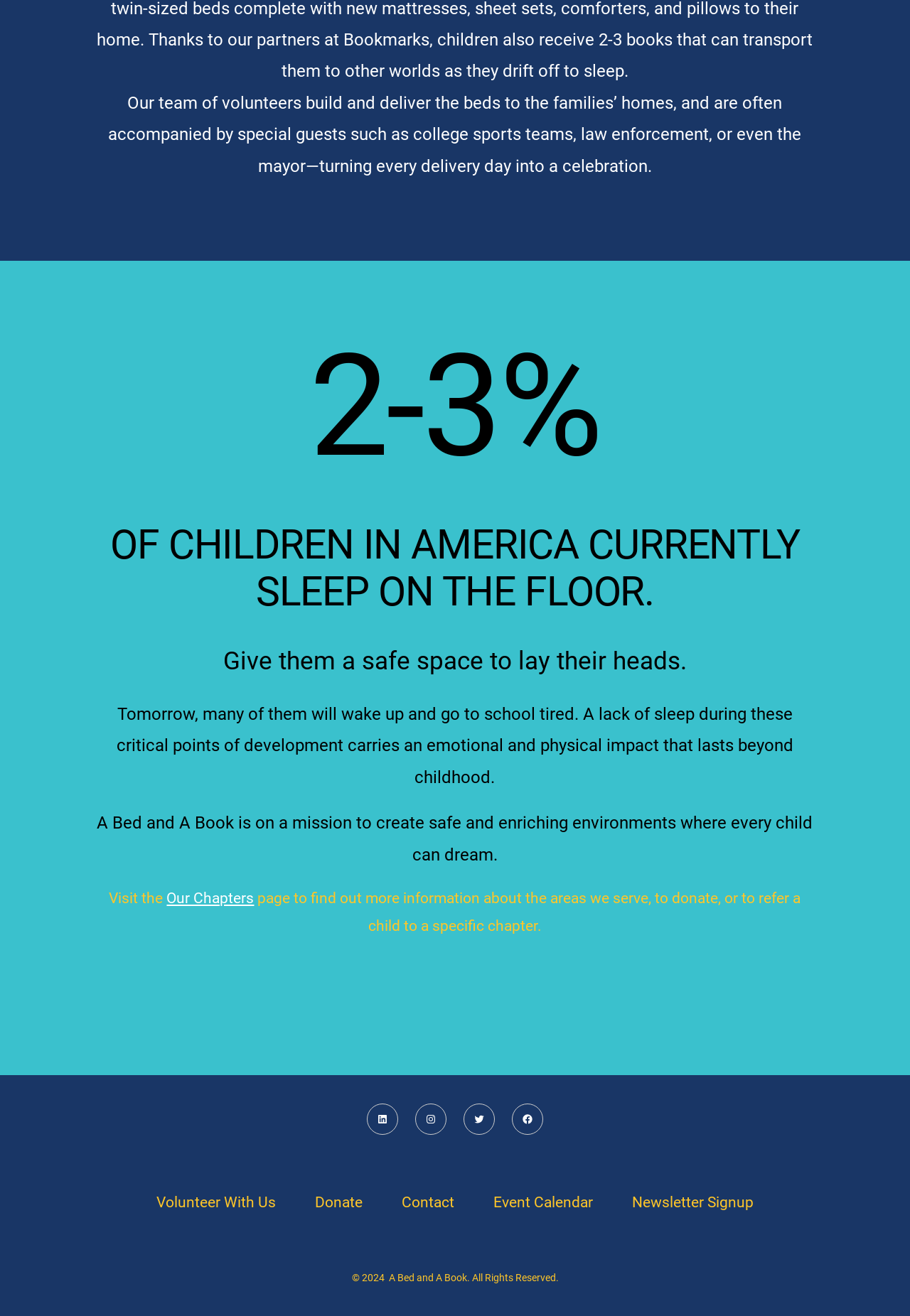Determine the bounding box coordinates of the clickable region to follow the instruction: "Visit the Facebook page".

[0.562, 0.839, 0.597, 0.863]